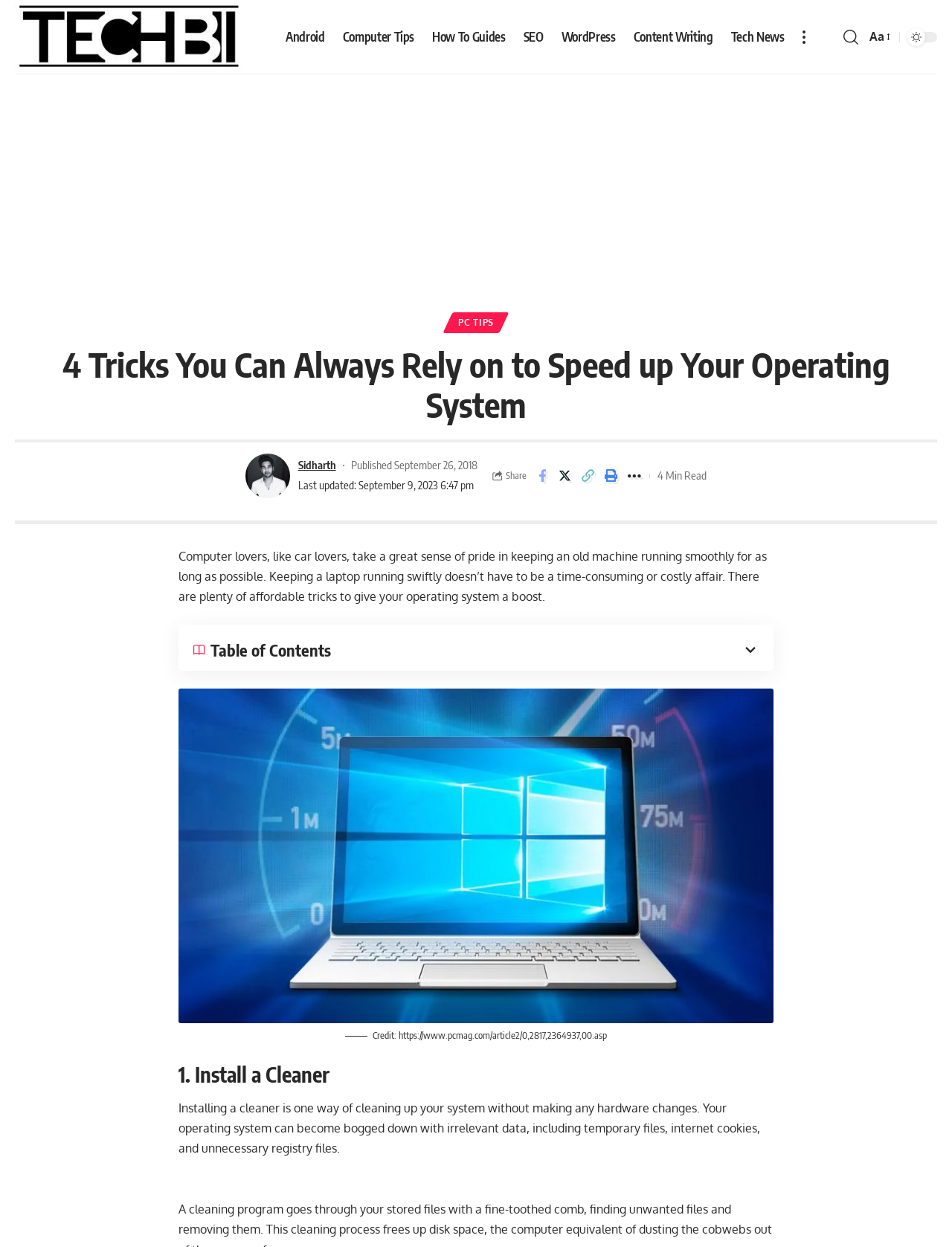Provide a short answer using a single word or phrase for the following question: 
Who is the author of the article?

Sidharth